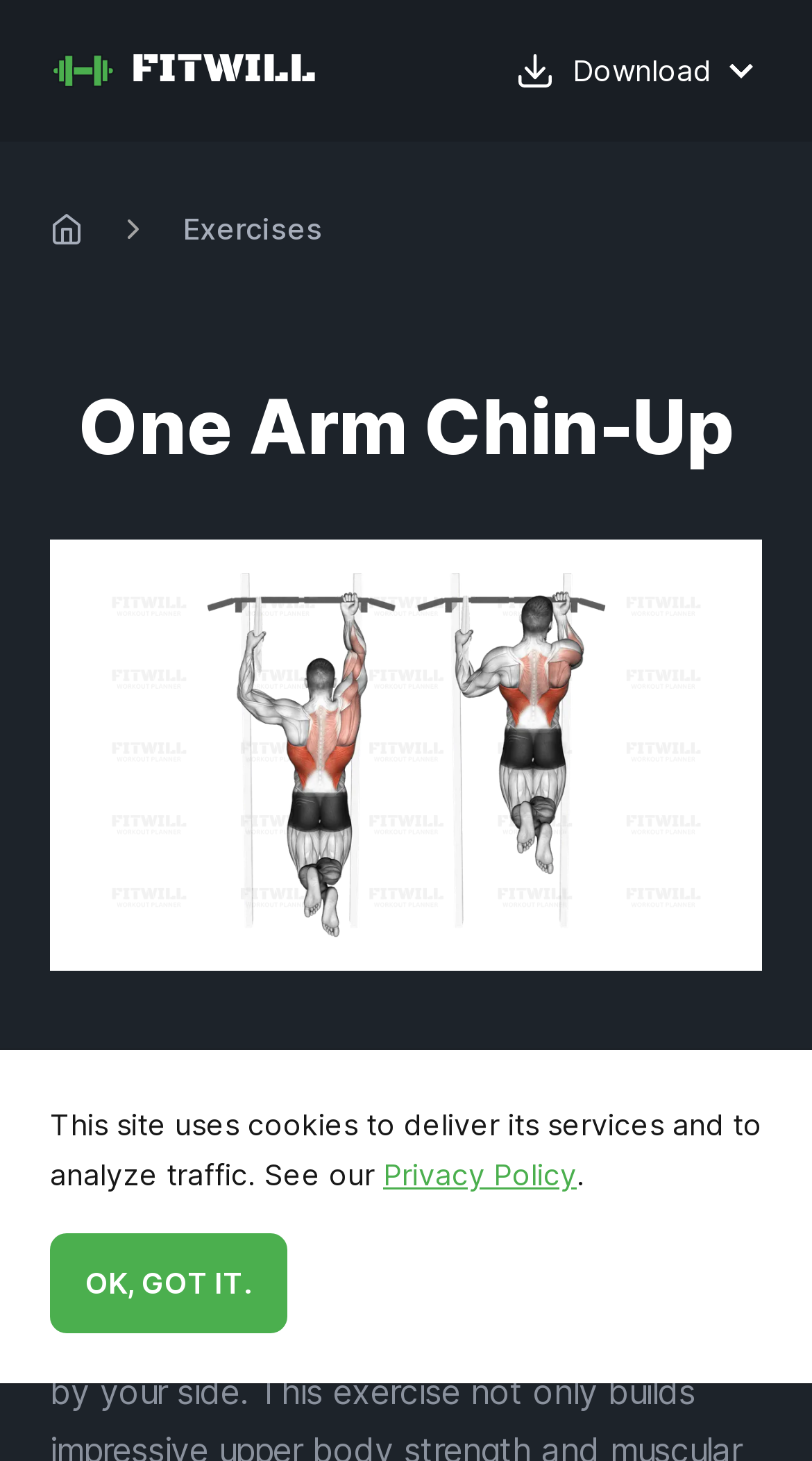Use a single word or phrase to answer this question: 
How many navigation links are in the breadcrumb?

2